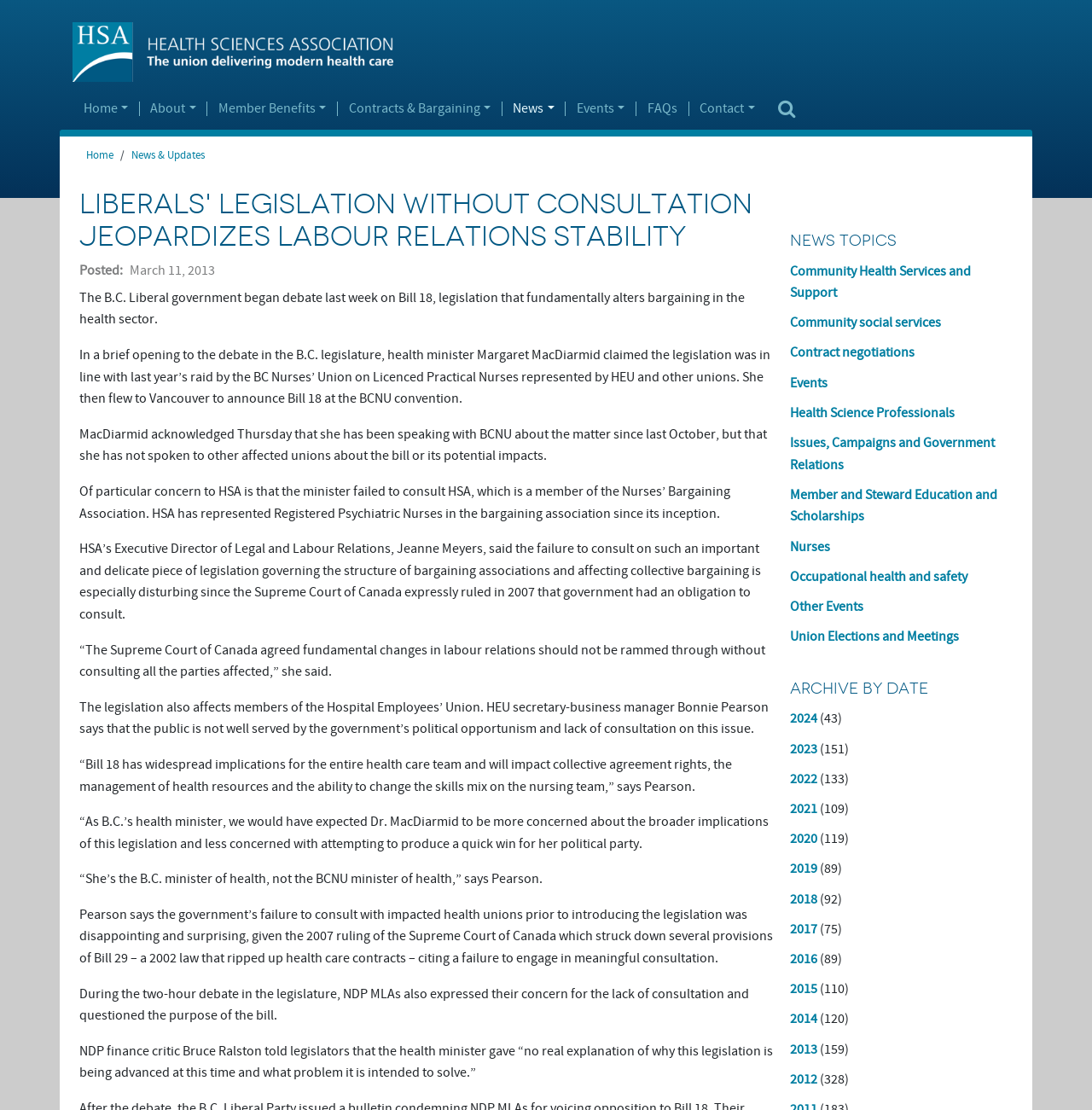Determine the bounding box coordinates of the clickable element to complete this instruction: "Click on the 'Home' link". Provide the coordinates in the format of four float numbers between 0 and 1, [left, top, right, bottom].

[0.066, 0.02, 0.373, 0.073]